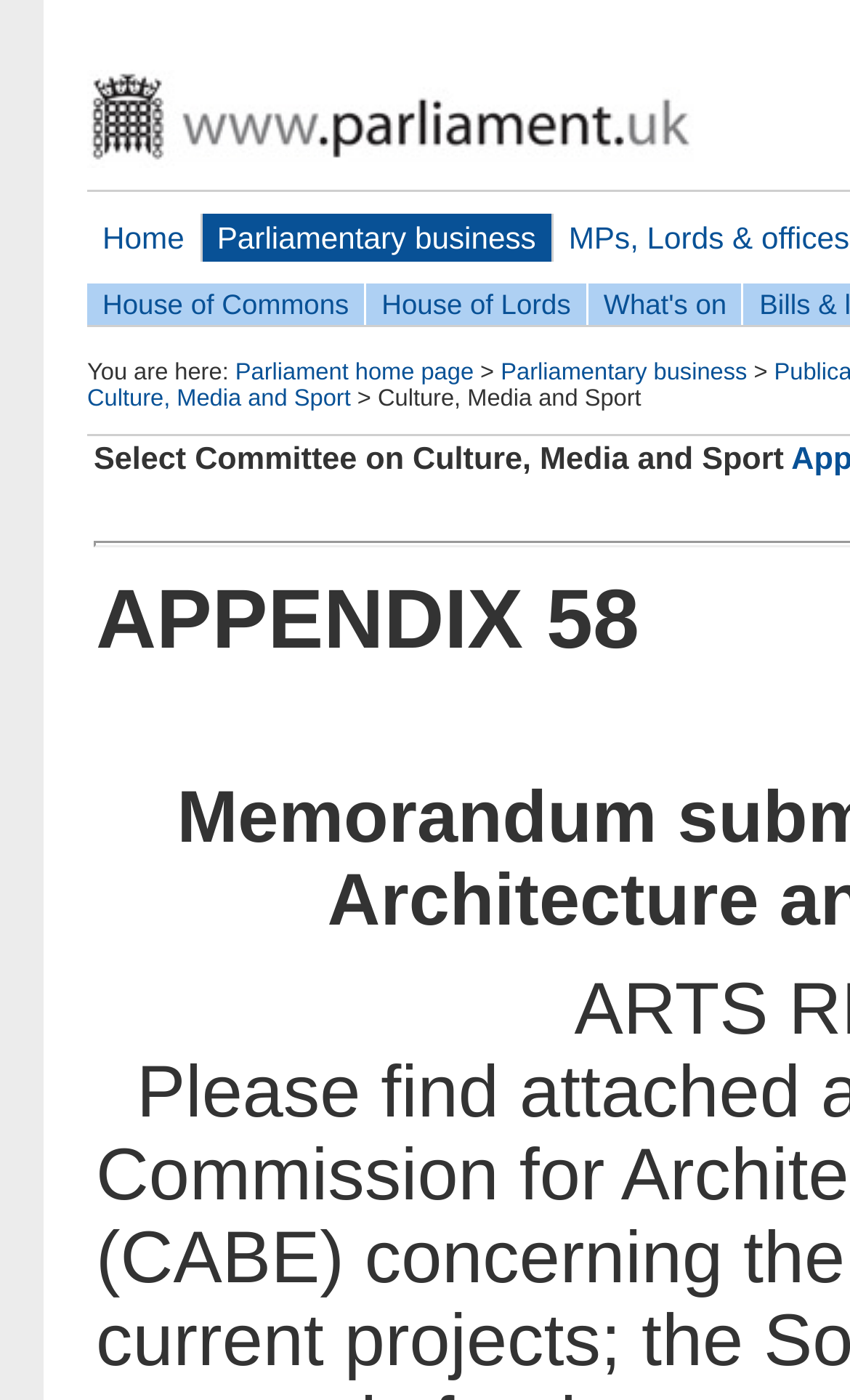Show the bounding box coordinates for the HTML element described as: "Culture, Media and Sport".

[0.103, 0.275, 0.413, 0.294]